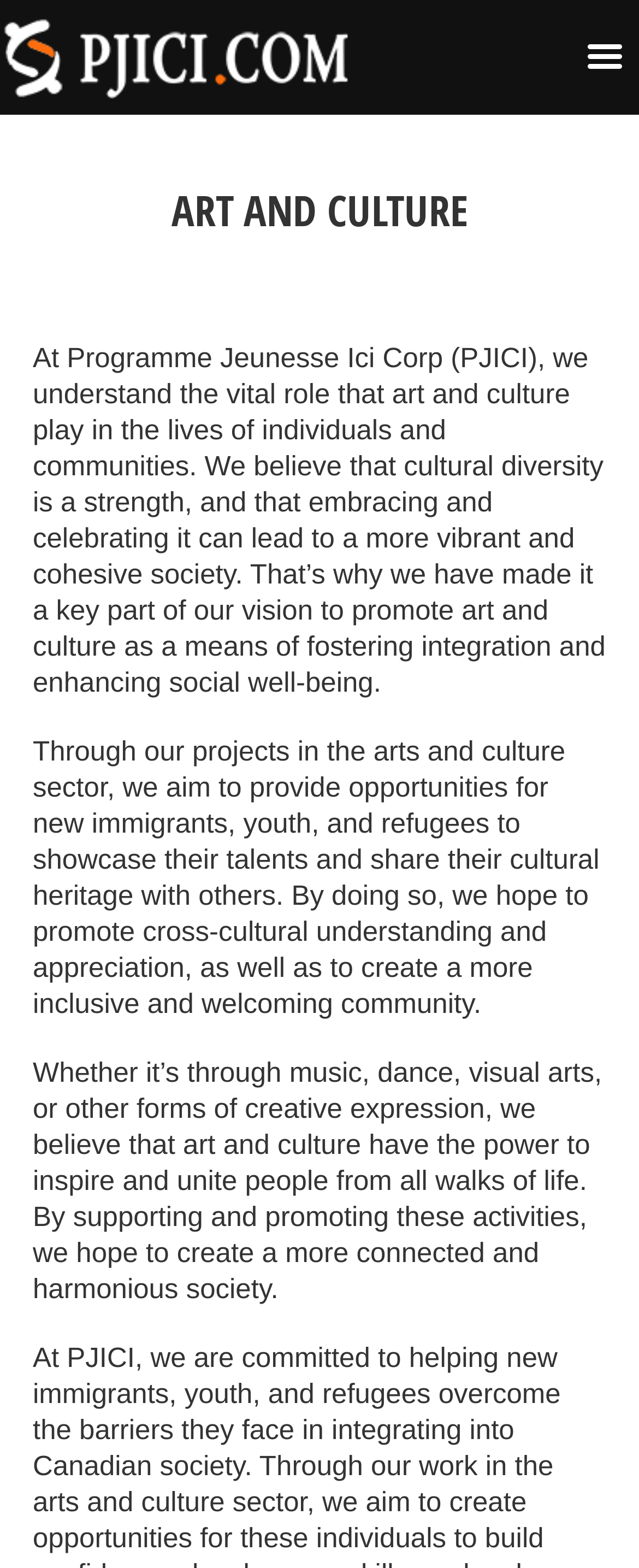Using the information in the image, could you please answer the following question in detail:
What is the organization's vision?

Based on the webpage content, it is mentioned that 'we have made it a key part of our vision to promote art and culture as a means of fostering integration and enhancing social well-being.' This indicates that the organization's vision is to promote art and culture.